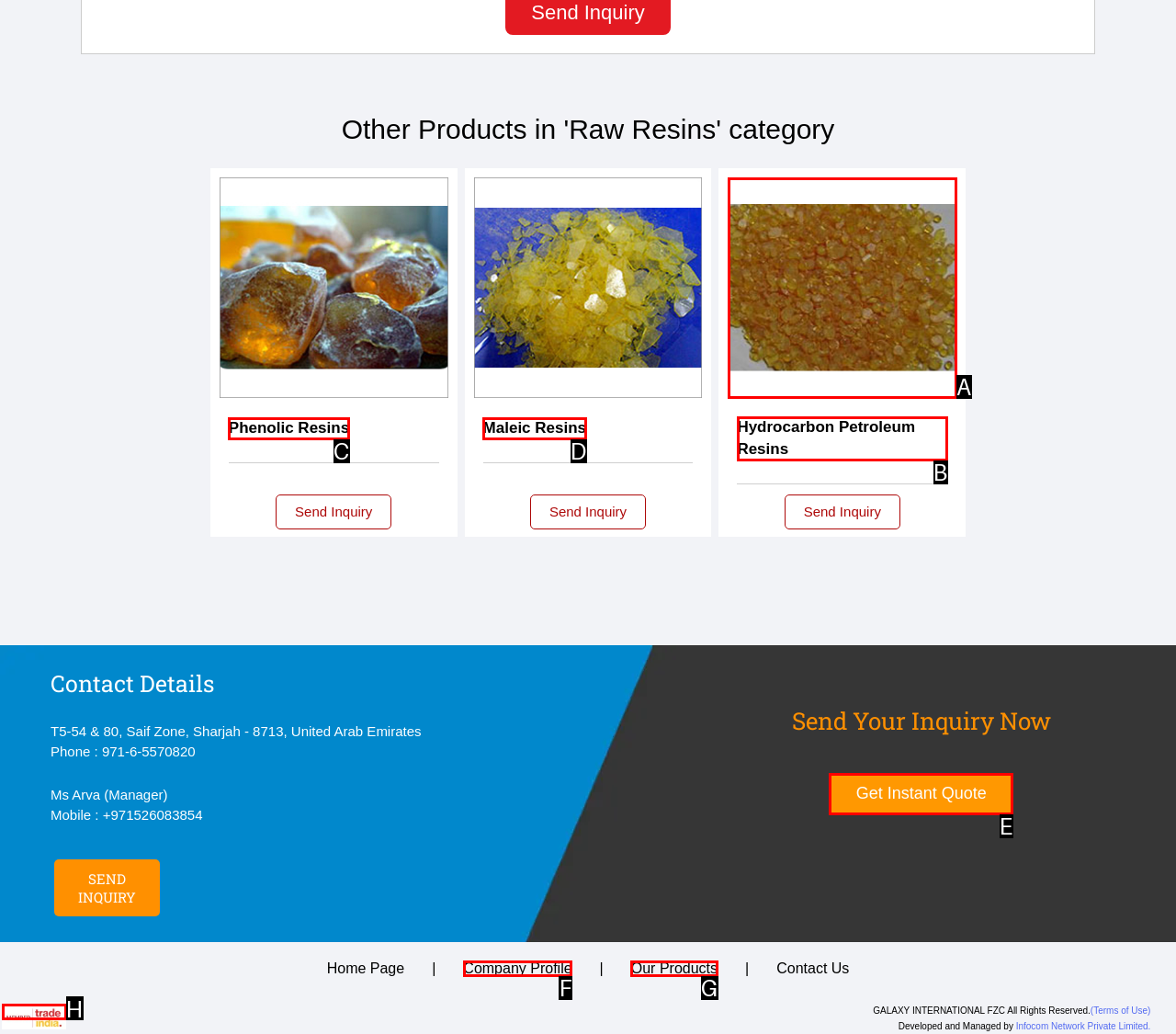Which choice should you pick to execute the task: Get an instant quote
Respond with the letter associated with the correct option only.

E